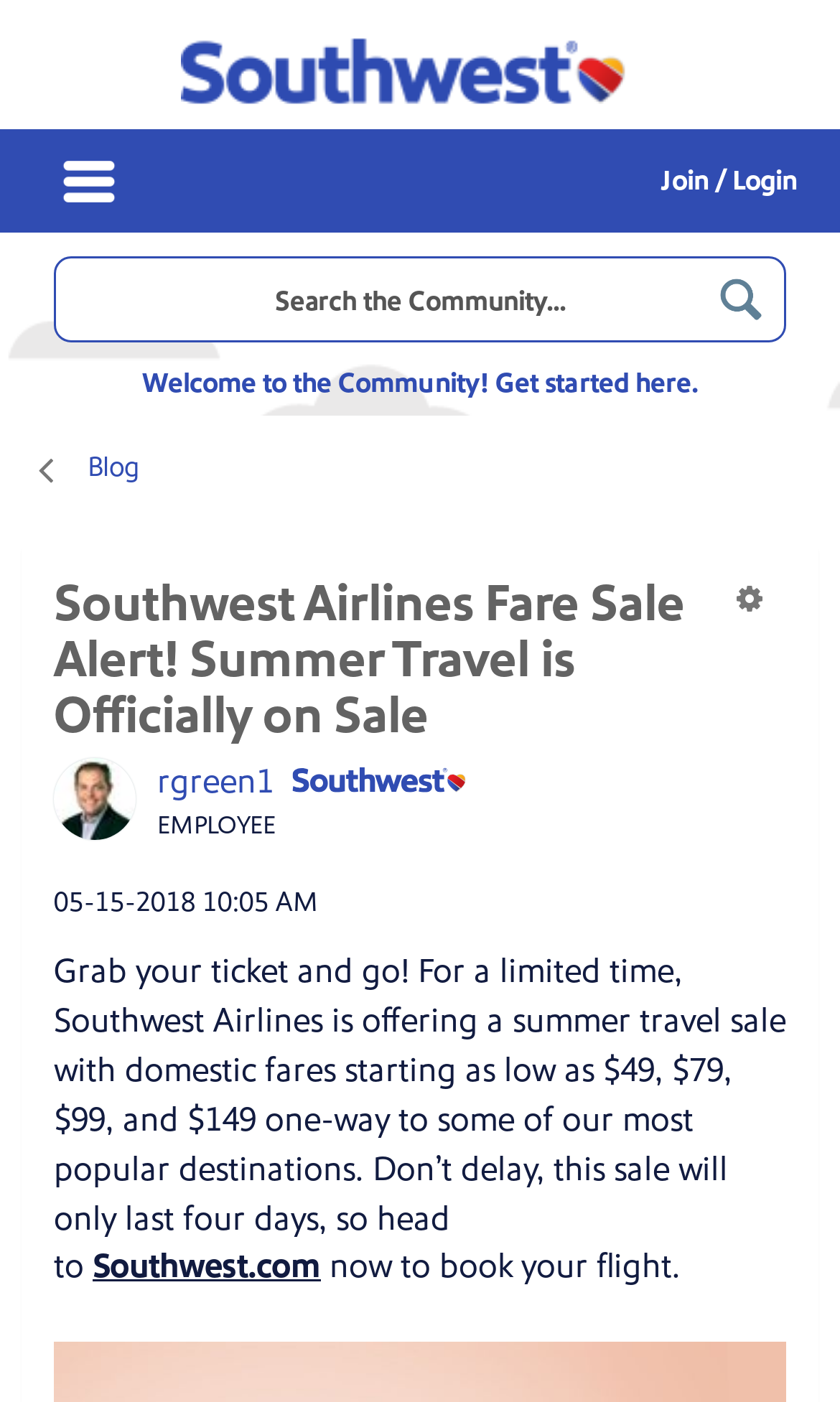How many days is the summer travel sale valid?
From the screenshot, provide a brief answer in one word or phrase.

four days